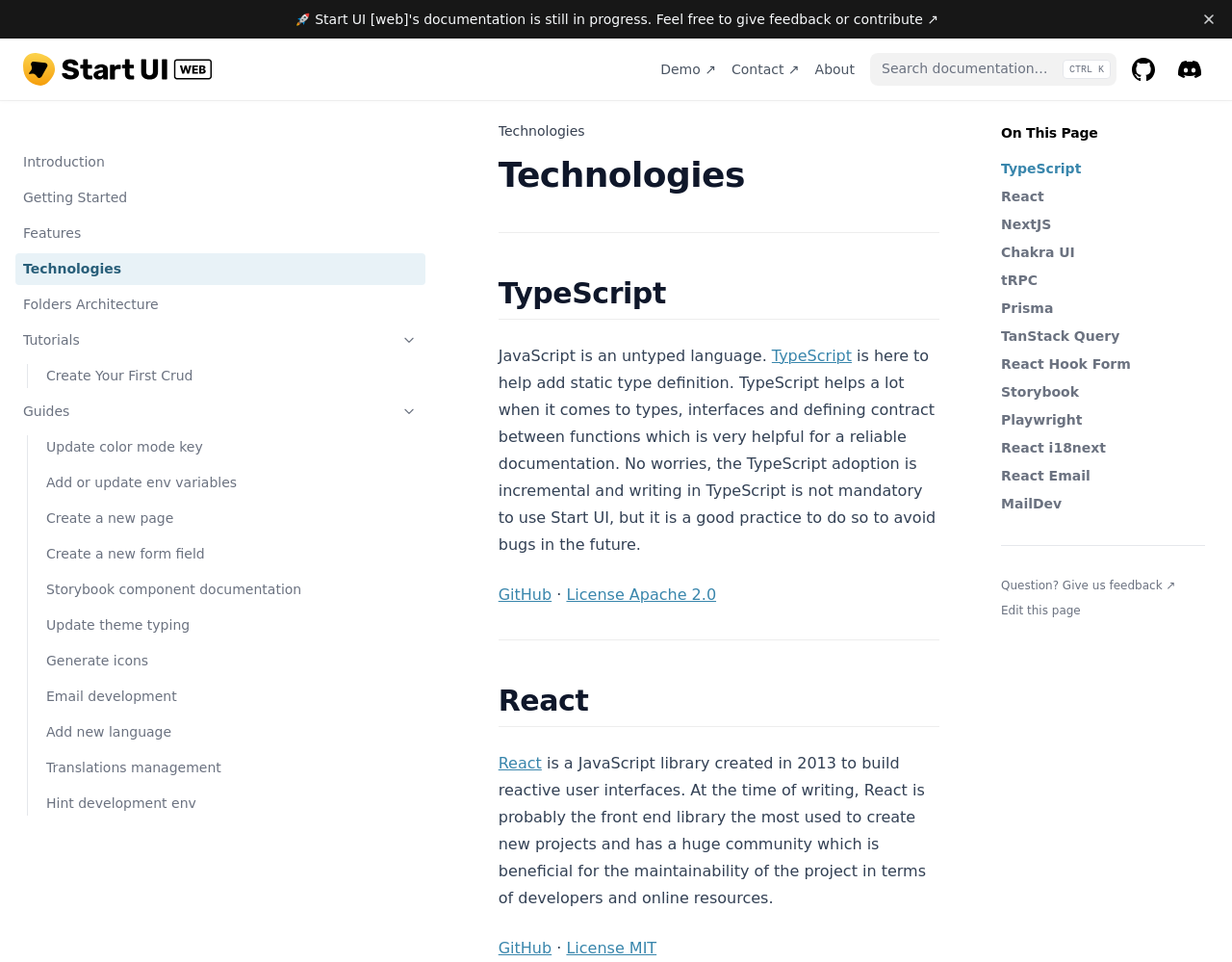Identify the bounding box coordinates of the clickable region to carry out the given instruction: "Click on the 'Demo' link".

[0.53, 0.054, 0.587, 0.091]